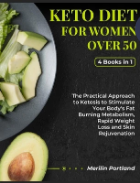What is illustrated at the bottom of the cover?
From the screenshot, provide a brief answer in one word or phrase.

Avocado and cucumber